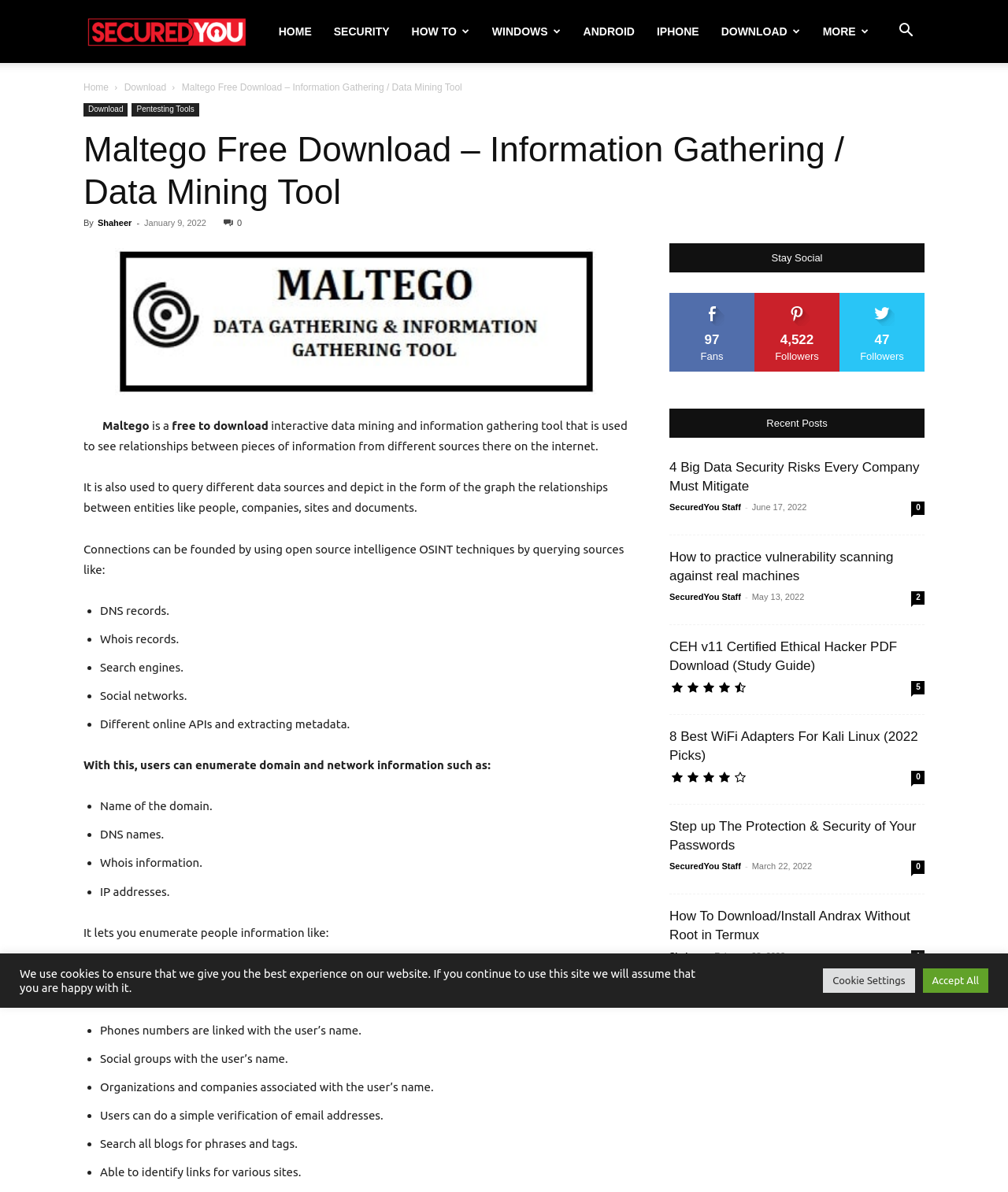Convey a detailed summary of the webpage, mentioning all key elements.

The webpage is about Maltego, a free data mining and information gathering tool. At the top, there is a logo of SecuredYou, the provider of the tool, accompanied by a navigation menu with links to HOME, SECURITY, HOW TO, WINDOWS, ANDROID, IPHONE, DOWNLOAD, and MORE. 

Below the navigation menu, there is a button with an icon and a link to Home and Download. The main content of the webpage is divided into sections. The first section has a heading "Maltego Free Download – Information Gathering / Data Mining Tool" and provides an introduction to Maltego, describing it as an interactive data mining and information gathering tool that can be used to see relationships between pieces of information from different sources on the internet.

The next section explains how Maltego can be used to query different data sources and depict relationships between entities like people, companies, sites, and documents. It lists various data sources that can be queried, including DNS records, Whois records, search engines, social networks, and online APIs.

The following sections describe the types of information that can be enumerated using Maltego, such as domain and network information, people information, and email addresses. Each section is organized as a list with bullet points, making it easy to read and understand.

On the right side of the webpage, there are two sections. The first section is titled "Stay Social" and displays social media metrics, including the number of fans and followers. The second section is titled "Recent Posts" and lists a recent article titled "4 Big Data Security Risks Every Company Must Mitigate" with a link to read more.

Overall, the webpage provides a clear and concise introduction to Maltego, its features, and its capabilities, making it easy for users to understand and download the tool.